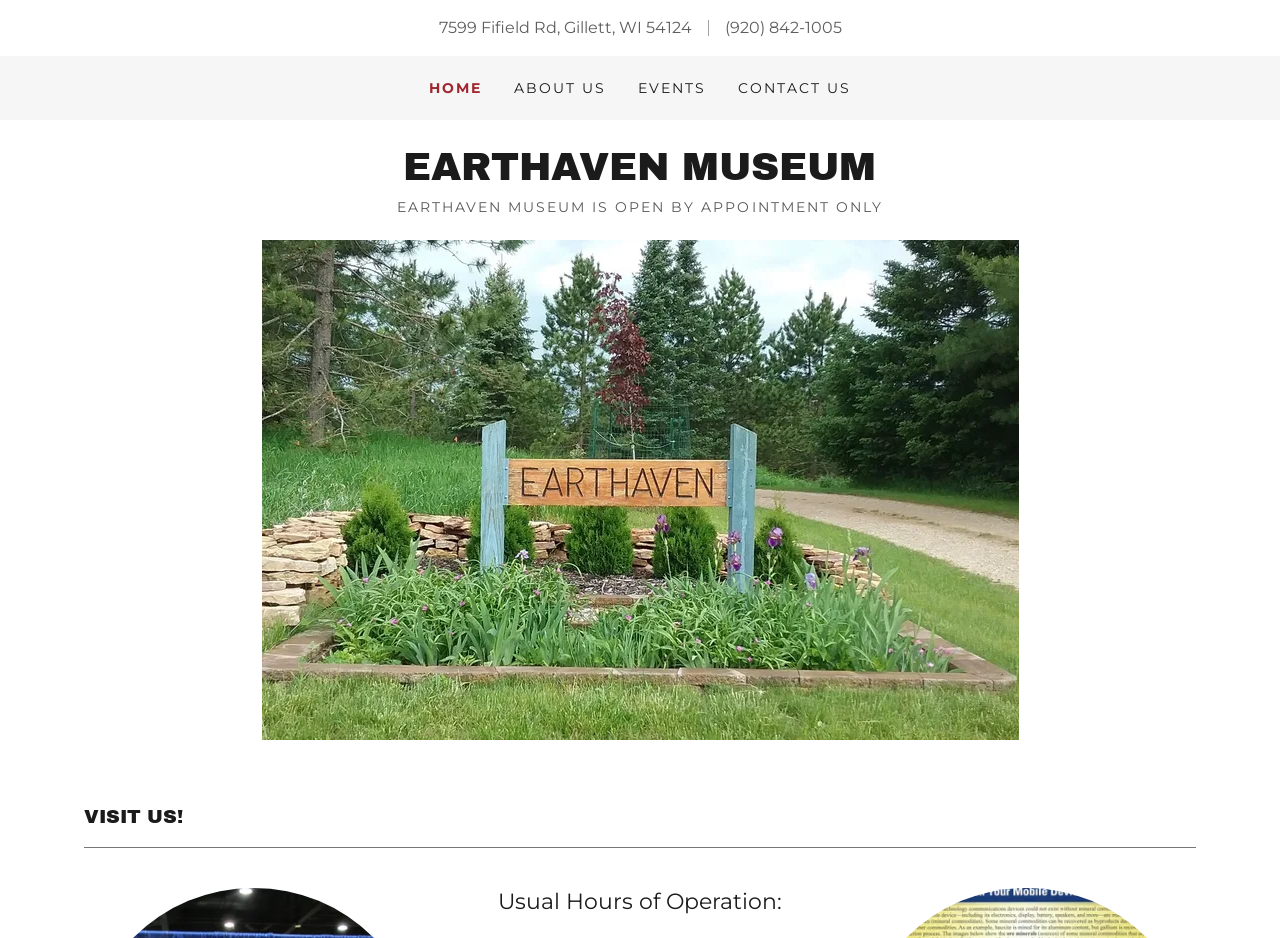Find the bounding box coordinates corresponding to the UI element with the description: "Contact Us". The coordinates should be formatted as [left, top, right, bottom], with values as floats between 0 and 1.

[0.572, 0.075, 0.67, 0.113]